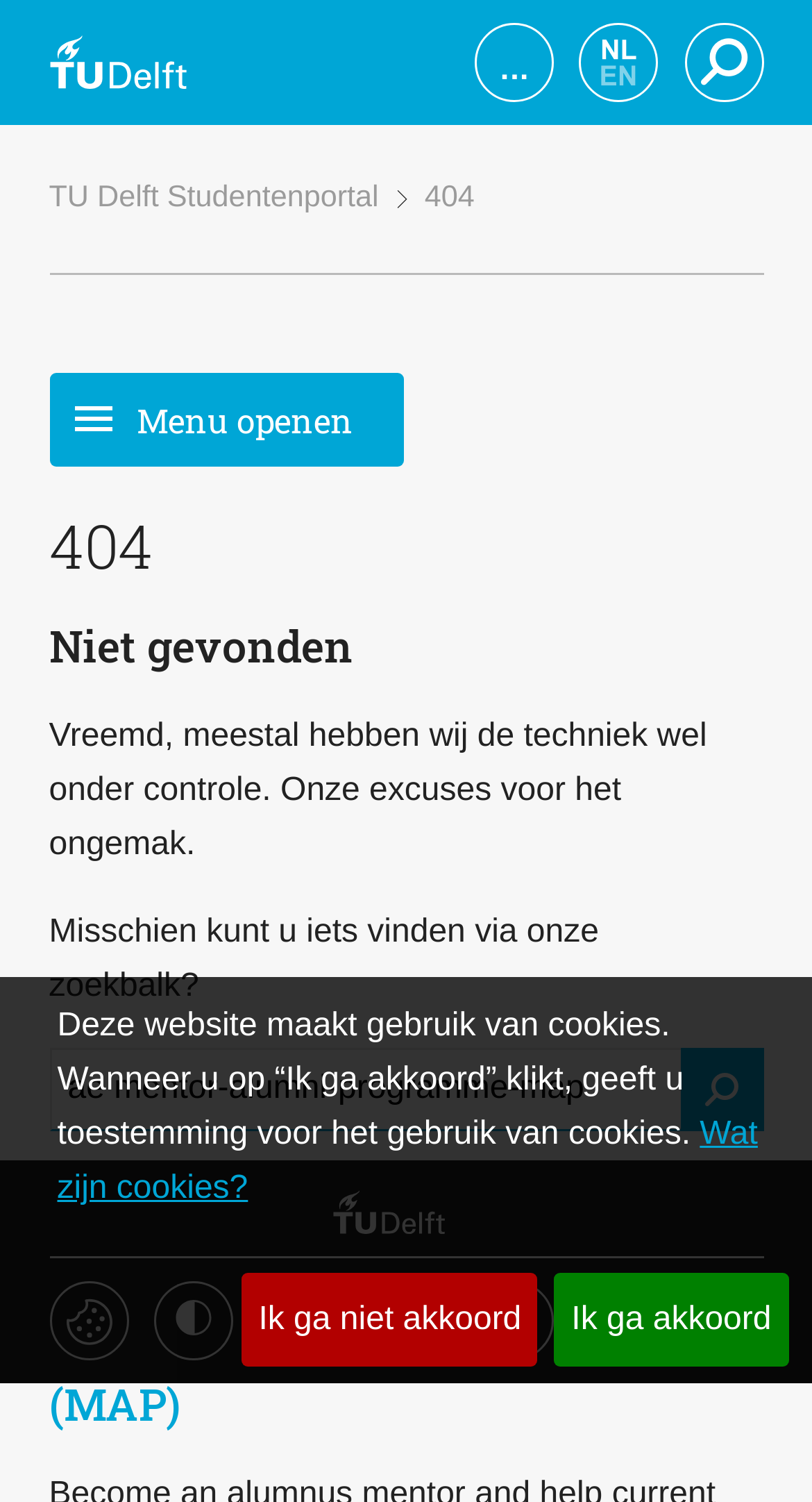Locate the bounding box coordinates of the clickable area needed to fulfill the instruction: "Switch to English language".

[0.713, 0.015, 0.81, 0.068]